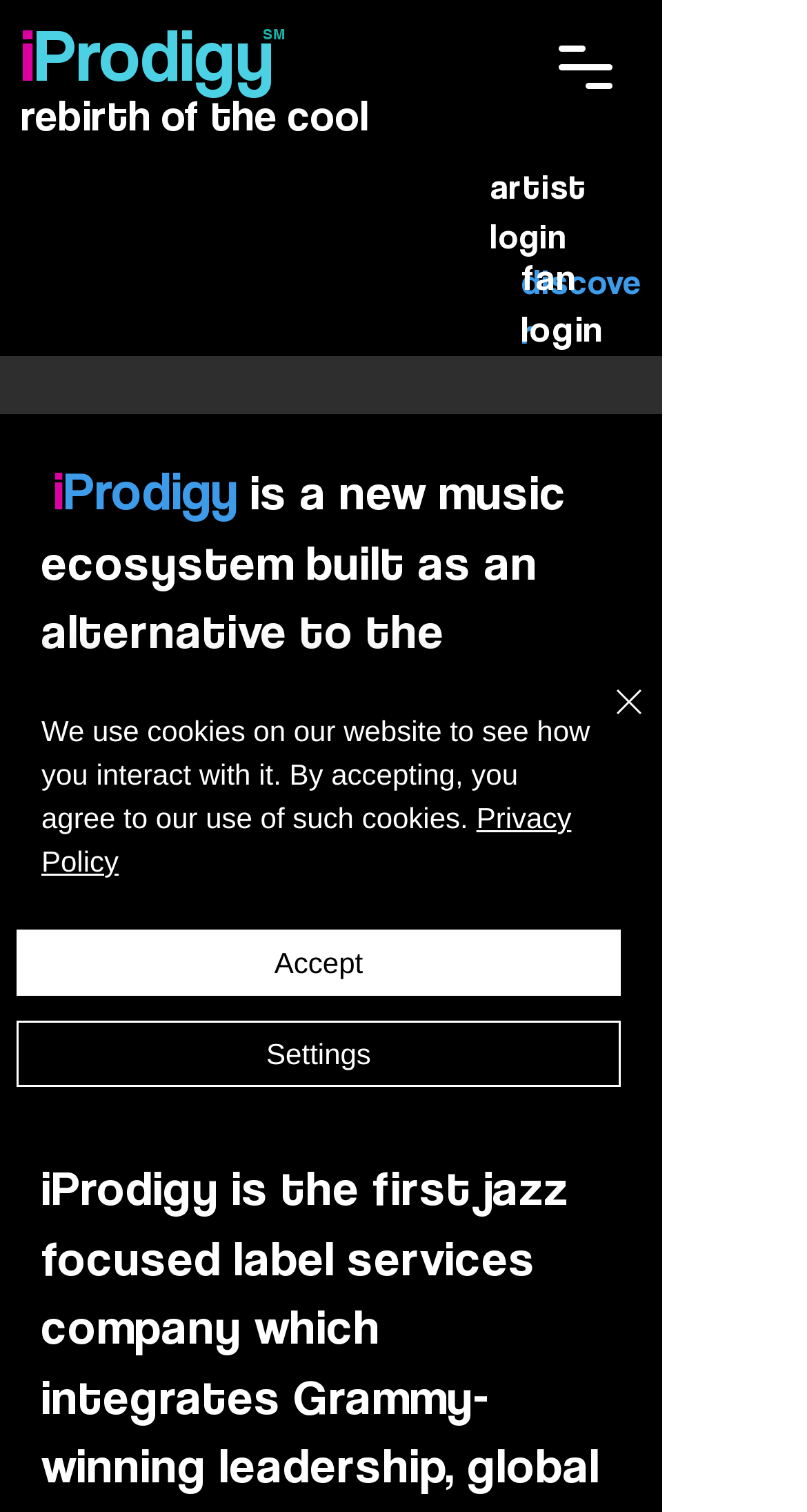What is the theme of the webpage?
Can you provide a detailed and comprehensive answer to the question?

The theme of the webpage appears to be music, as there are headings such as 'rebirth of the cool' and 'discover', which suggest a music-related context.